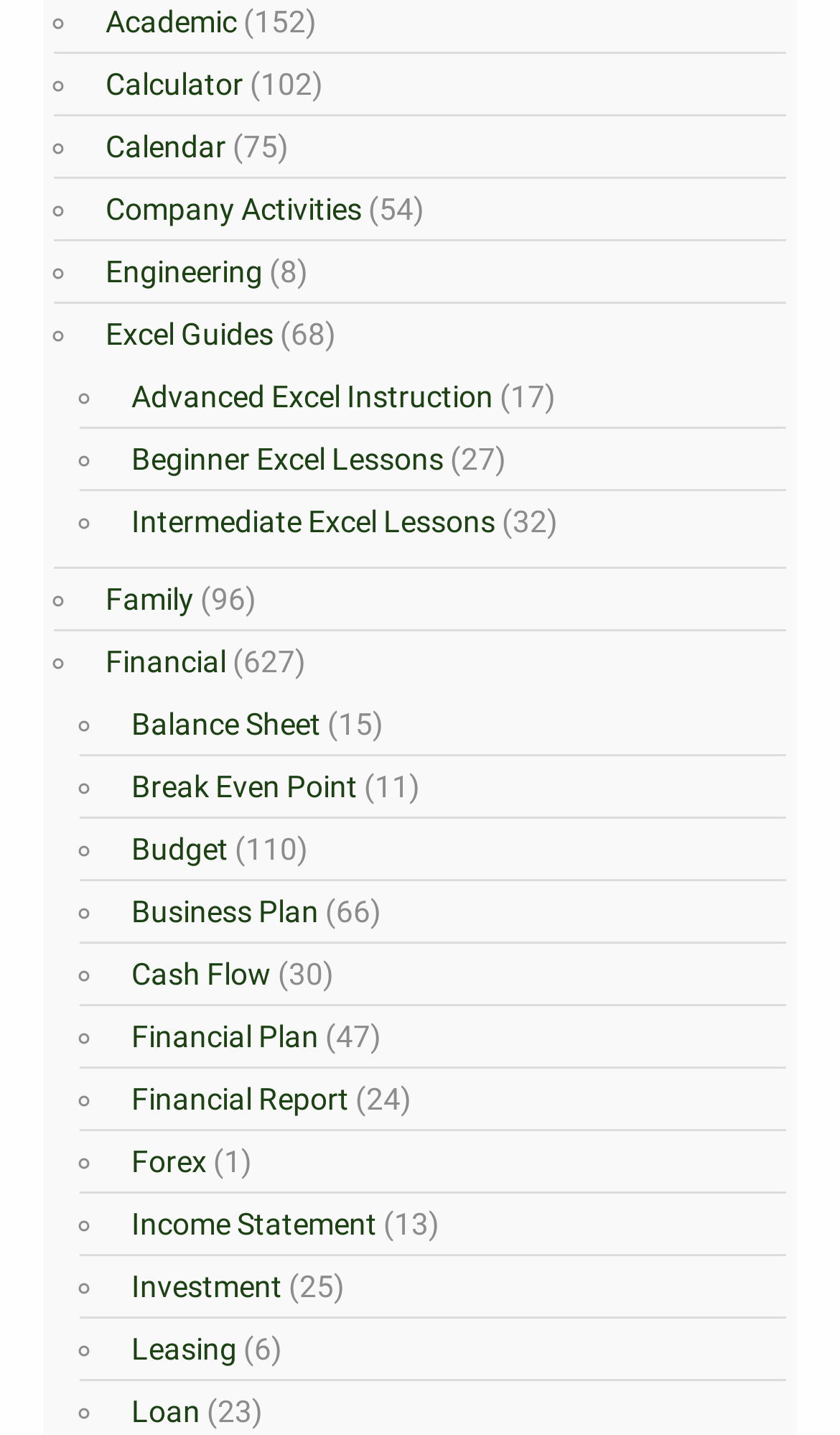Locate the bounding box coordinates of the area to click to fulfill this instruction: "View Company Activities". The bounding box should be presented as four float numbers between 0 and 1, in the order [left, top, right, bottom].

[0.113, 0.134, 0.431, 0.158]